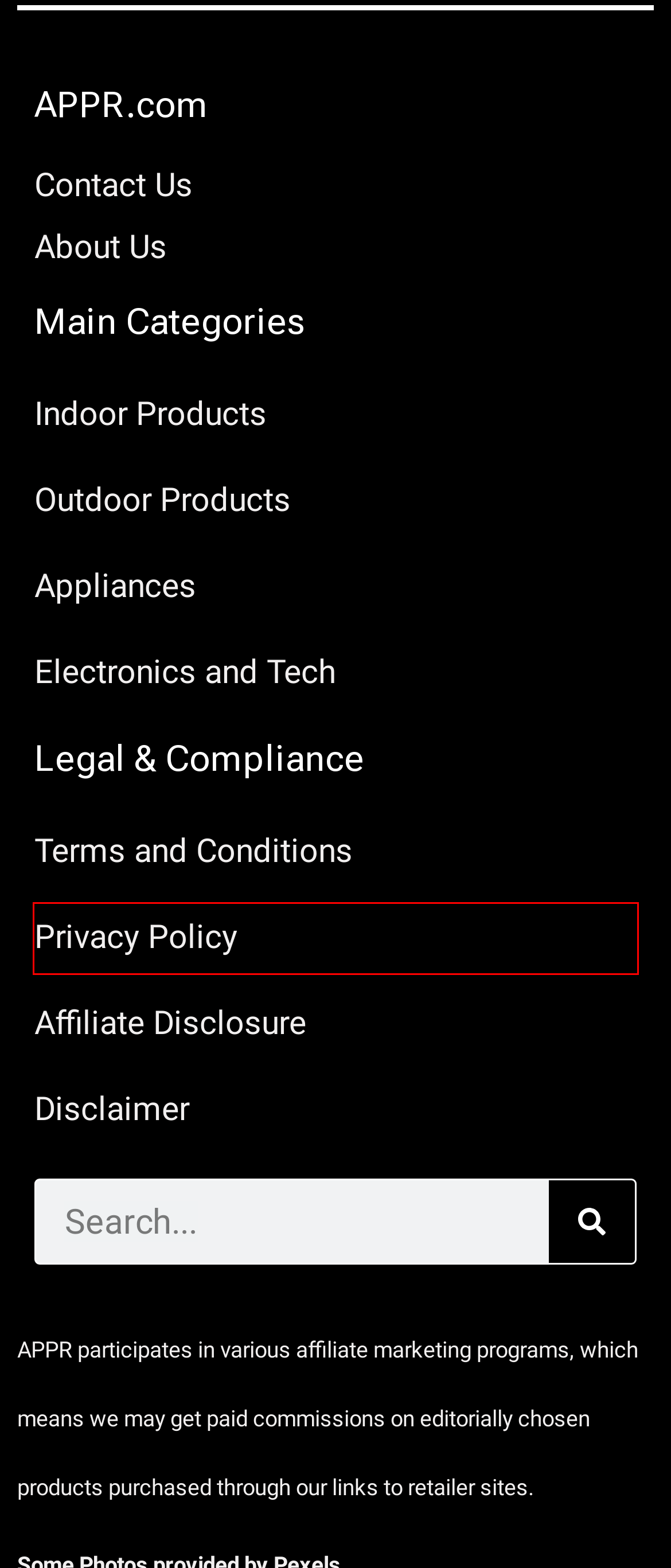Given a screenshot of a webpage with a red bounding box around an element, choose the most appropriate webpage description for the new page displayed after clicking the element within the bounding box. Here are the candidates:
A. Disclaimer for APPR.com - Amazing Picks & Product Reviews
B. About Us - Amazing Picks & Product Reviews
C. Contact Us - Amazing Picks & Product Reviews
D. Appliances Archives - Amazing Picks & Product Reviews
E. Electronics Archives - Amazing Picks & Product Reviews
F. Terms and Conditions For APPR.COM - Amazing Picks & Product Reviews
G. Outdoor Archives - Amazing Picks & Product Reviews
H. Privacy Policy for APPR.com - Amazing Picks & Product Reviews

H